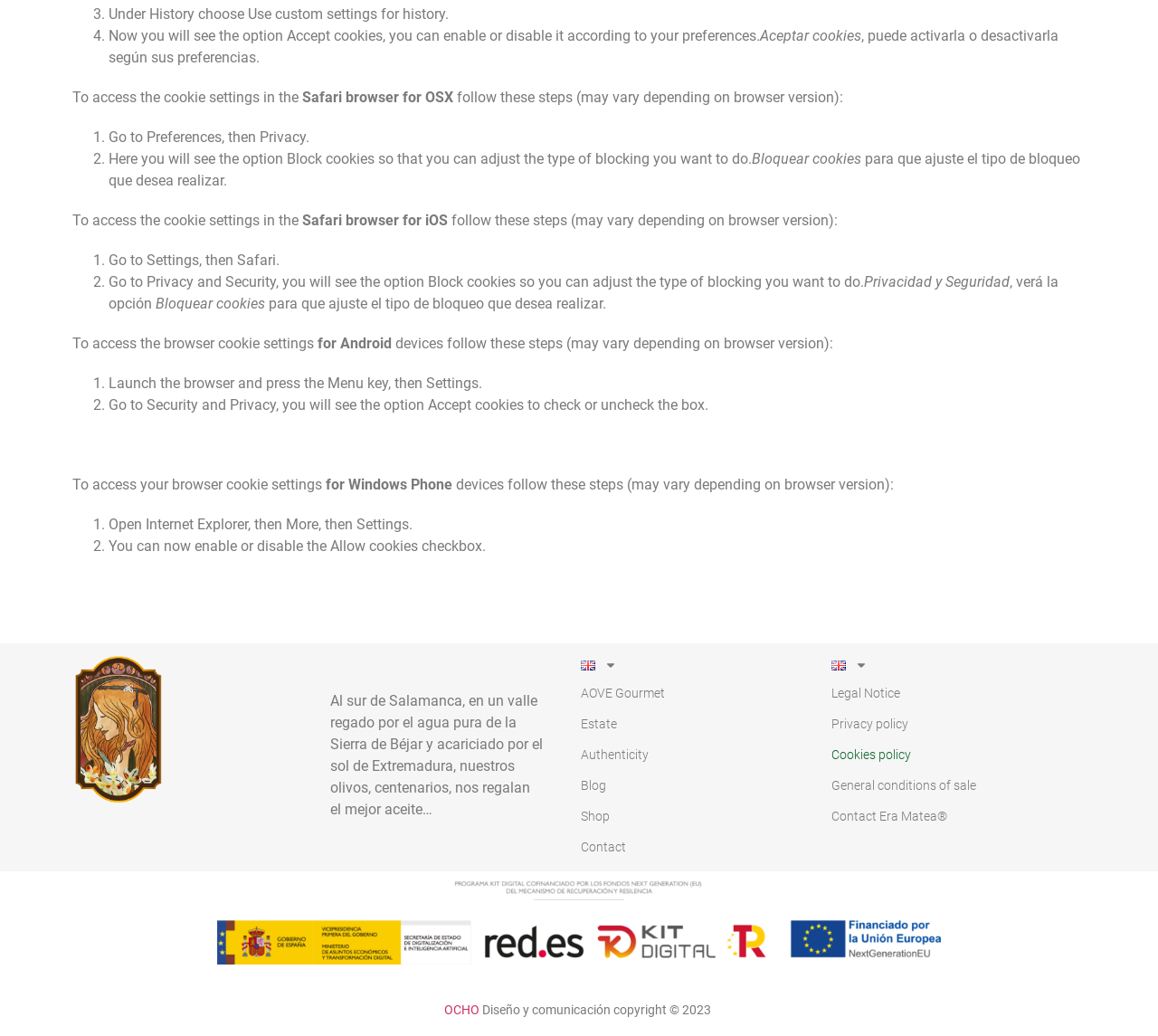Pinpoint the bounding box coordinates of the clickable area necessary to execute the following instruction: "Click the OCHO link". The coordinates should be given as four float numbers between 0 and 1, namely [left, top, right, bottom].

[0.384, 0.968, 0.414, 0.982]